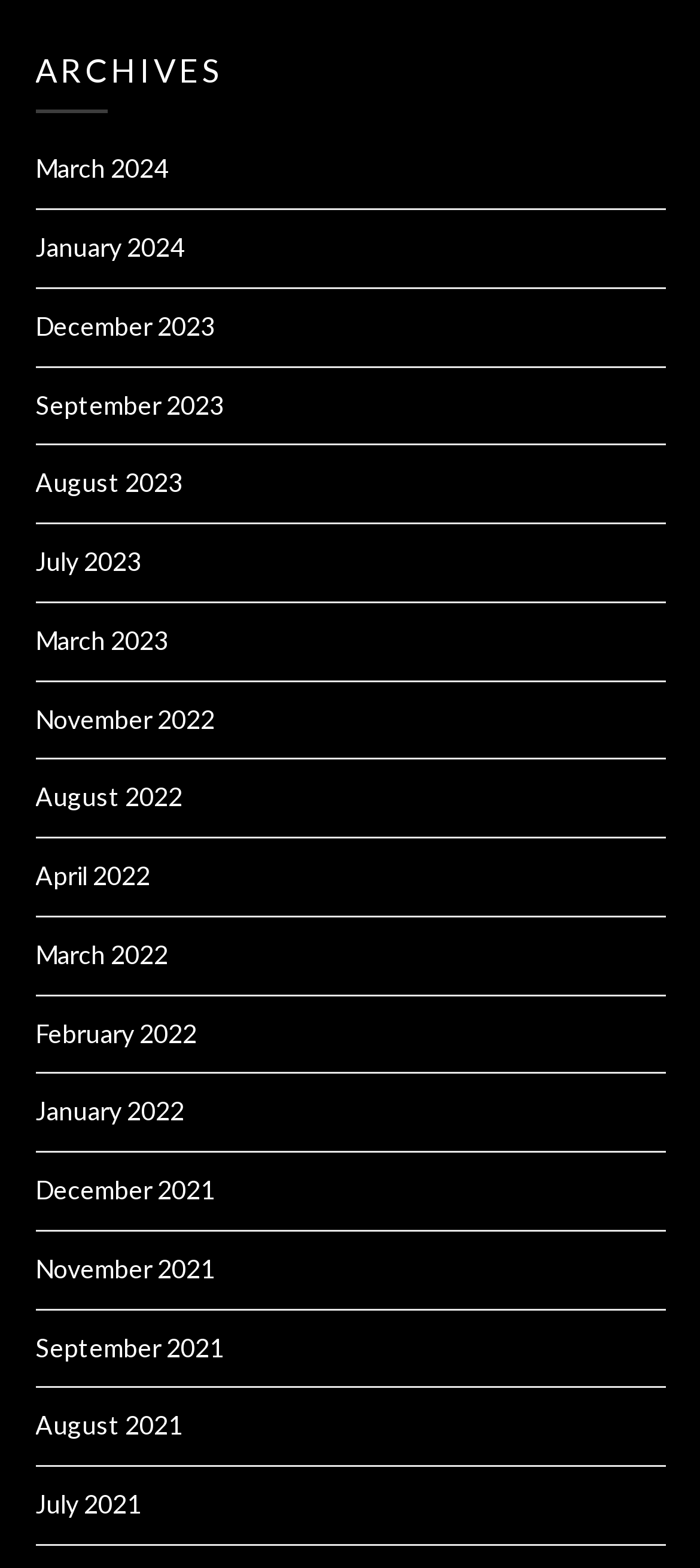Extract the bounding box coordinates of the UI element described by: "August 2022". The coordinates should include four float numbers ranging from 0 to 1, e.g., [left, top, right, bottom].

[0.05, 0.499, 0.26, 0.518]